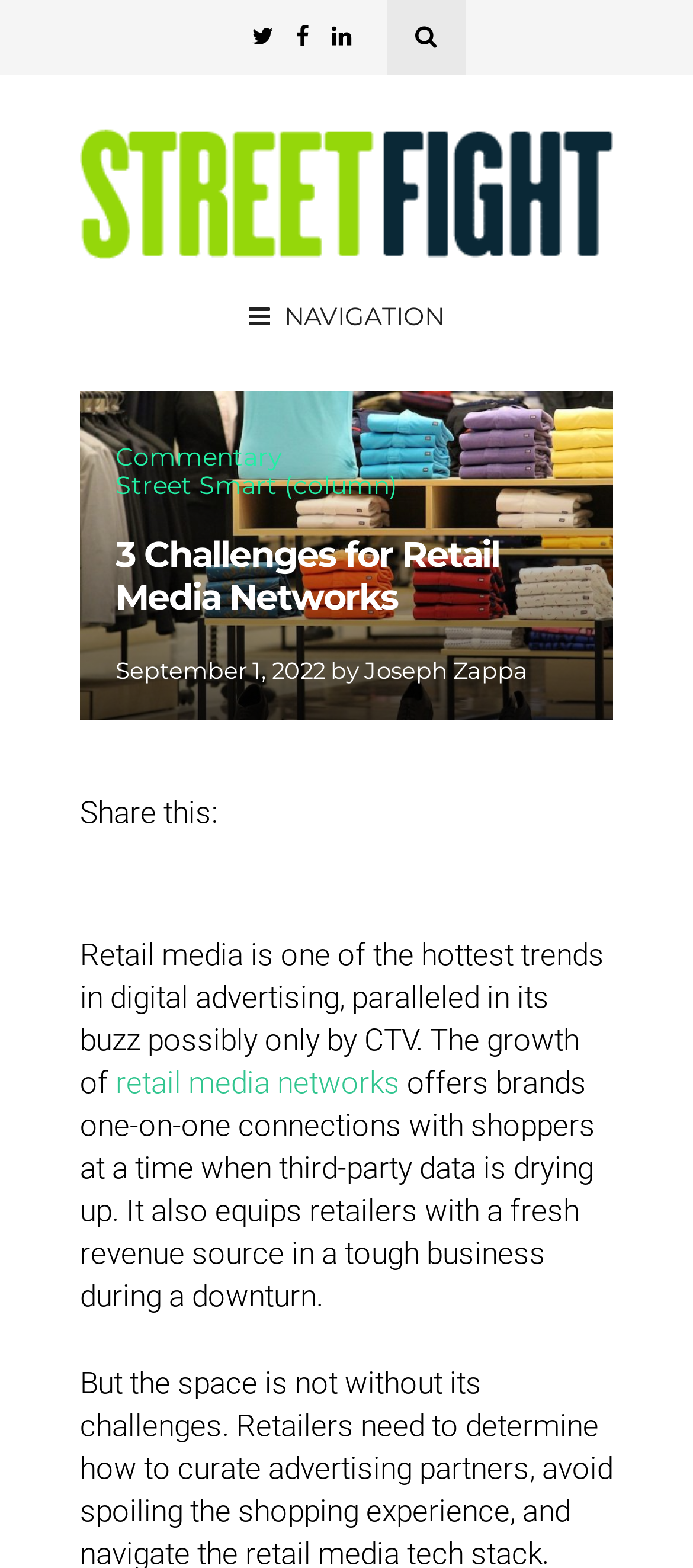Predict the bounding box coordinates for the UI element described as: "Scopus". The coordinates should be four float numbers between 0 and 1, presented as [left, top, right, bottom].

None